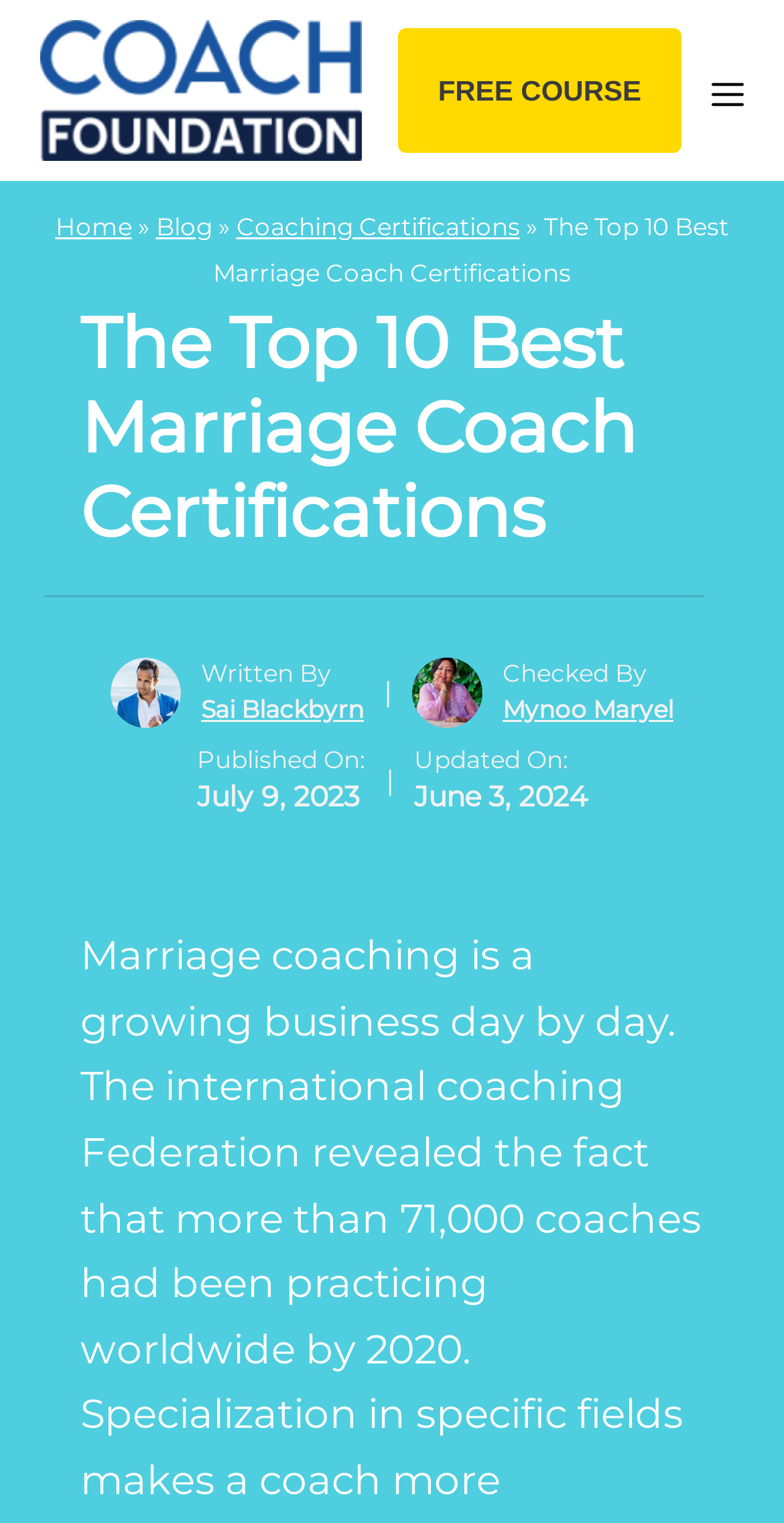Can you identify and provide the main heading of the webpage?

The Top 10 Best Marriage Coach Certifications